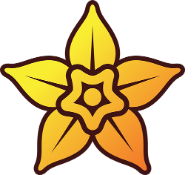What is the likely theme of the brand associated with the logo?
Answer with a single word or phrase, using the screenshot for reference.

Minecraft gaming community